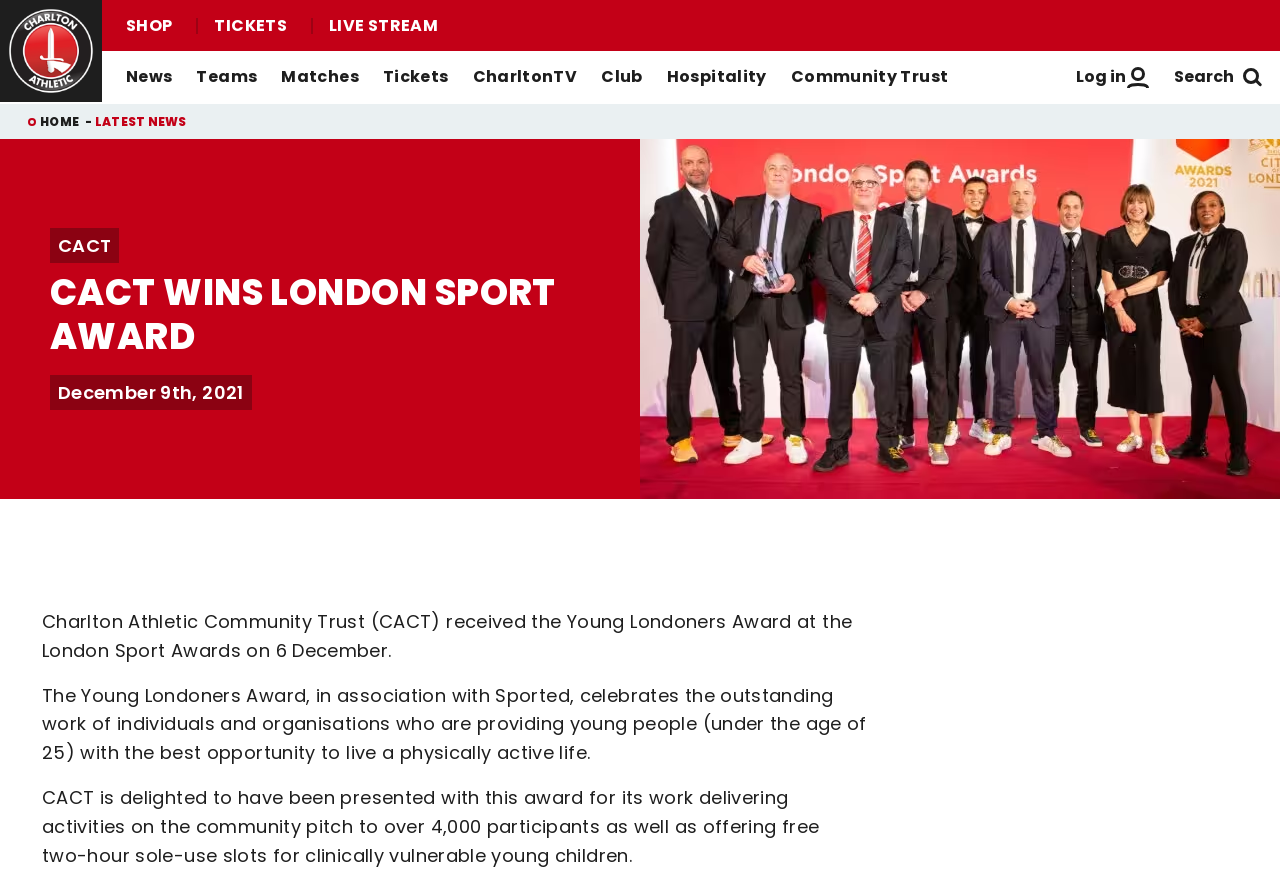Find and specify the bounding box coordinates that correspond to the clickable region for the instruction: "Purchase tickets".

[0.154, 0.02, 0.237, 0.039]